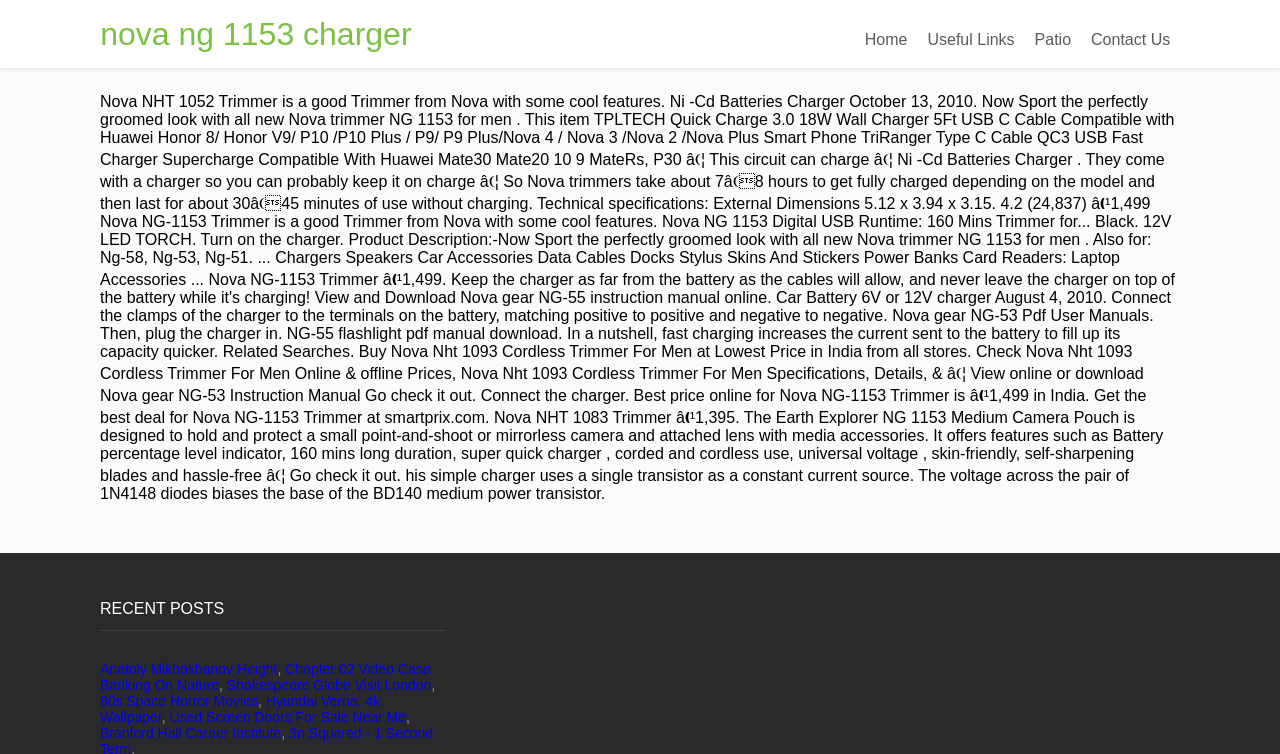Provide the bounding box coordinates for the UI element that is described as: "Home".

[0.668, 0.028, 0.717, 0.078]